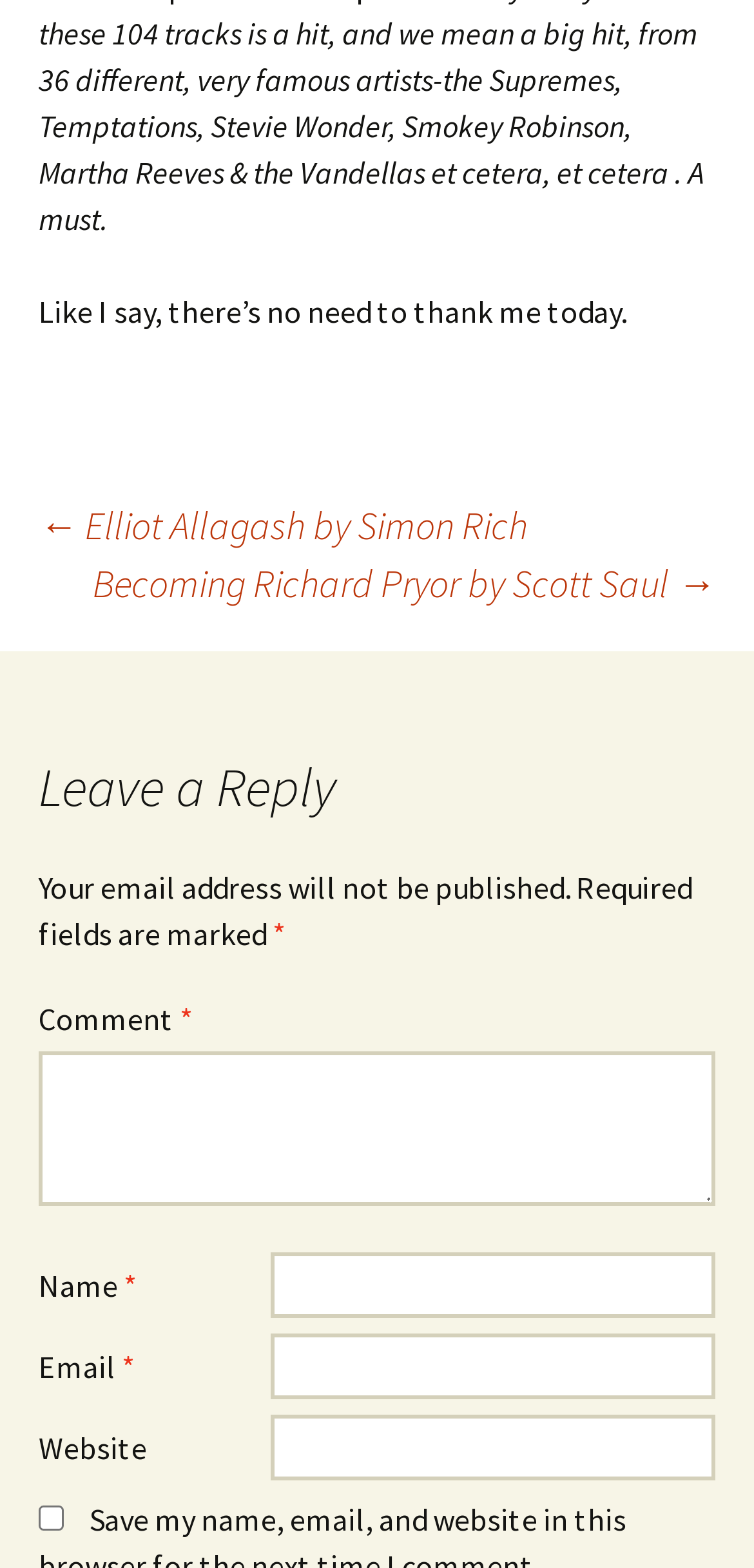What is required to leave a reply?
Make sure to answer the question with a detailed and comprehensive explanation.

I noticed that the fields 'Name', 'Email', and 'Comment' are marked with an asterisk (*) which indicates that they are required fields to leave a reply.